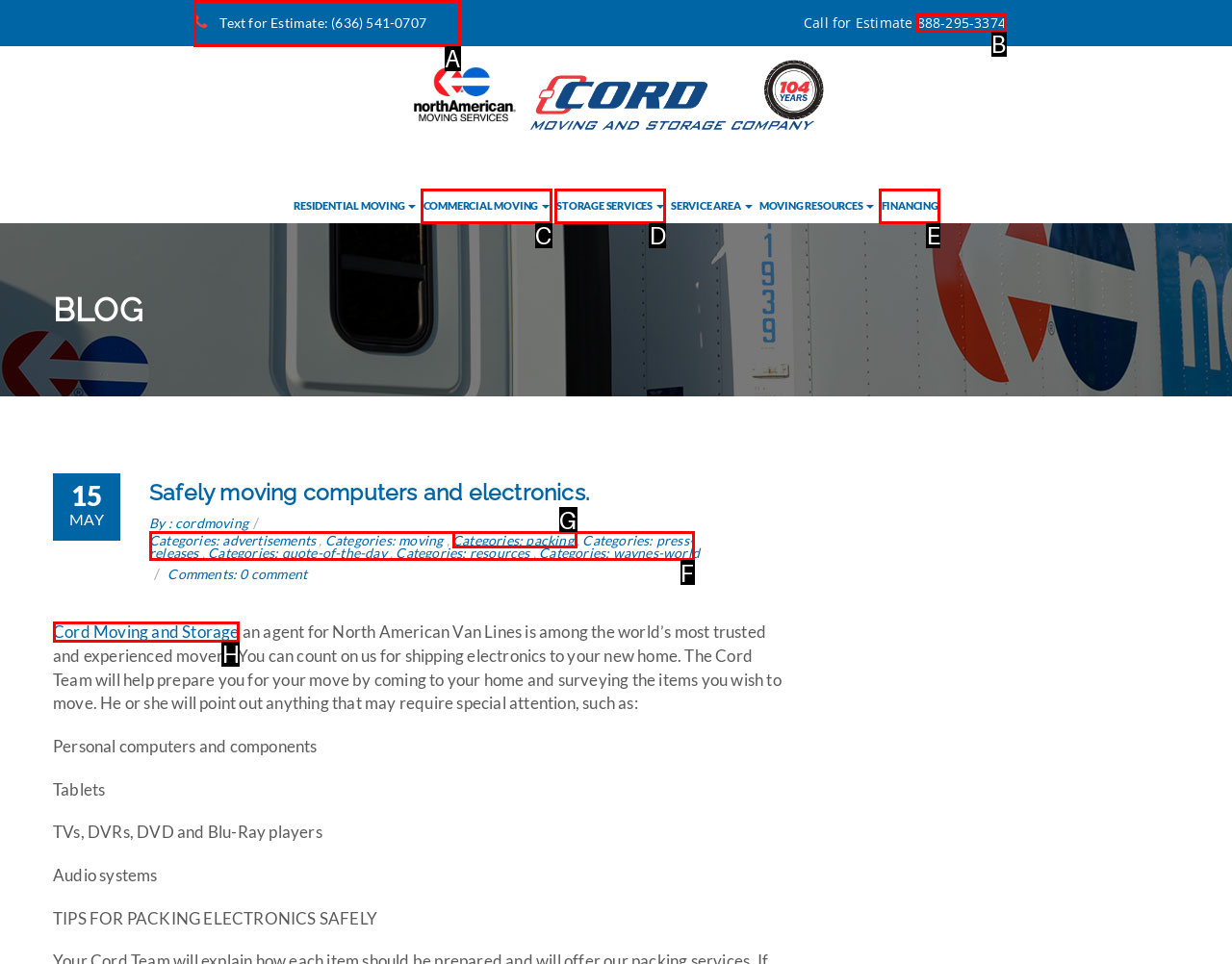Select the letter from the given choices that aligns best with the description: Financing. Reply with the specific letter only.

E